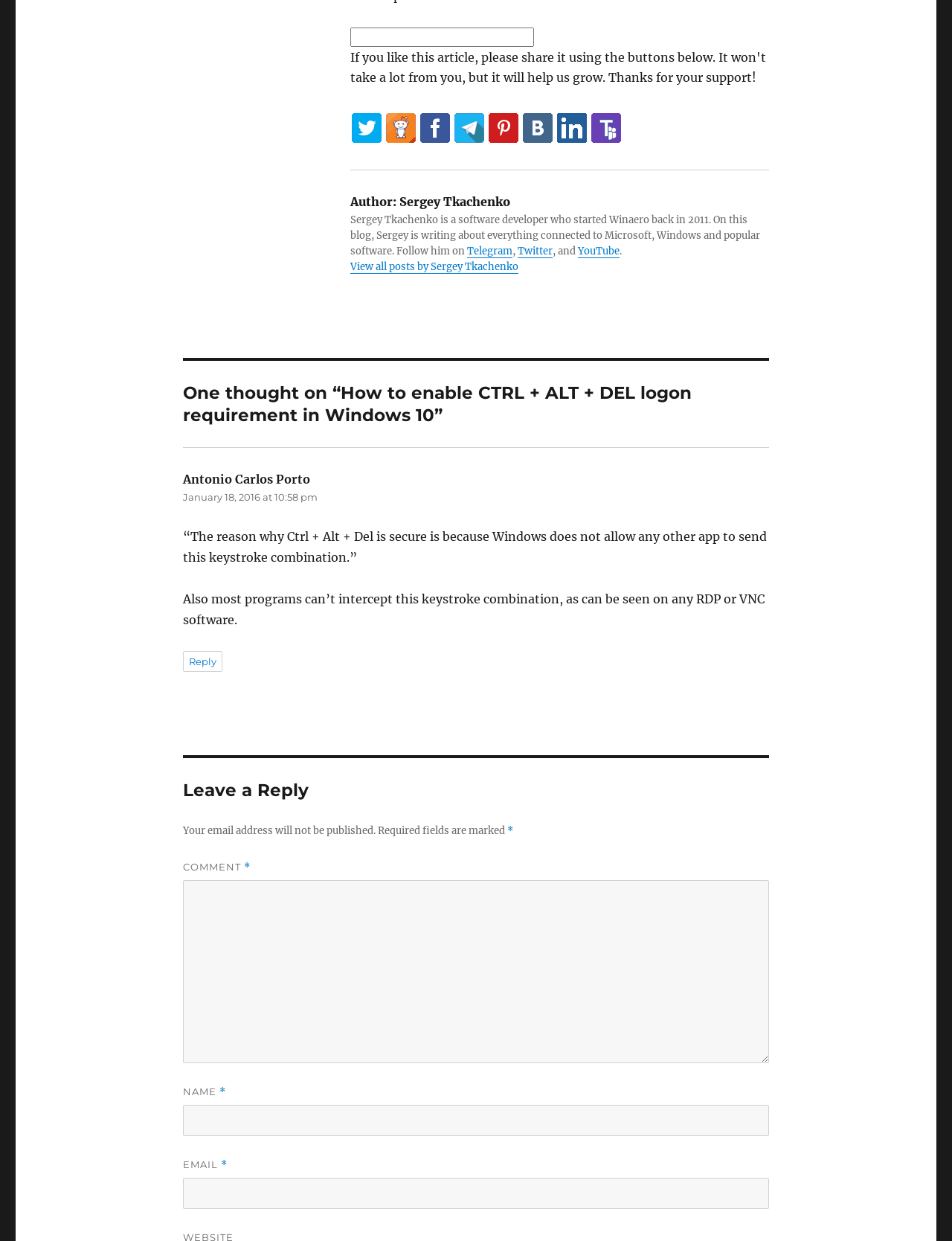Specify the bounding box coordinates for the region that must be clicked to perform the given instruction: "Follow Sergey Tkachenko on Telegram".

[0.491, 0.197, 0.538, 0.207]